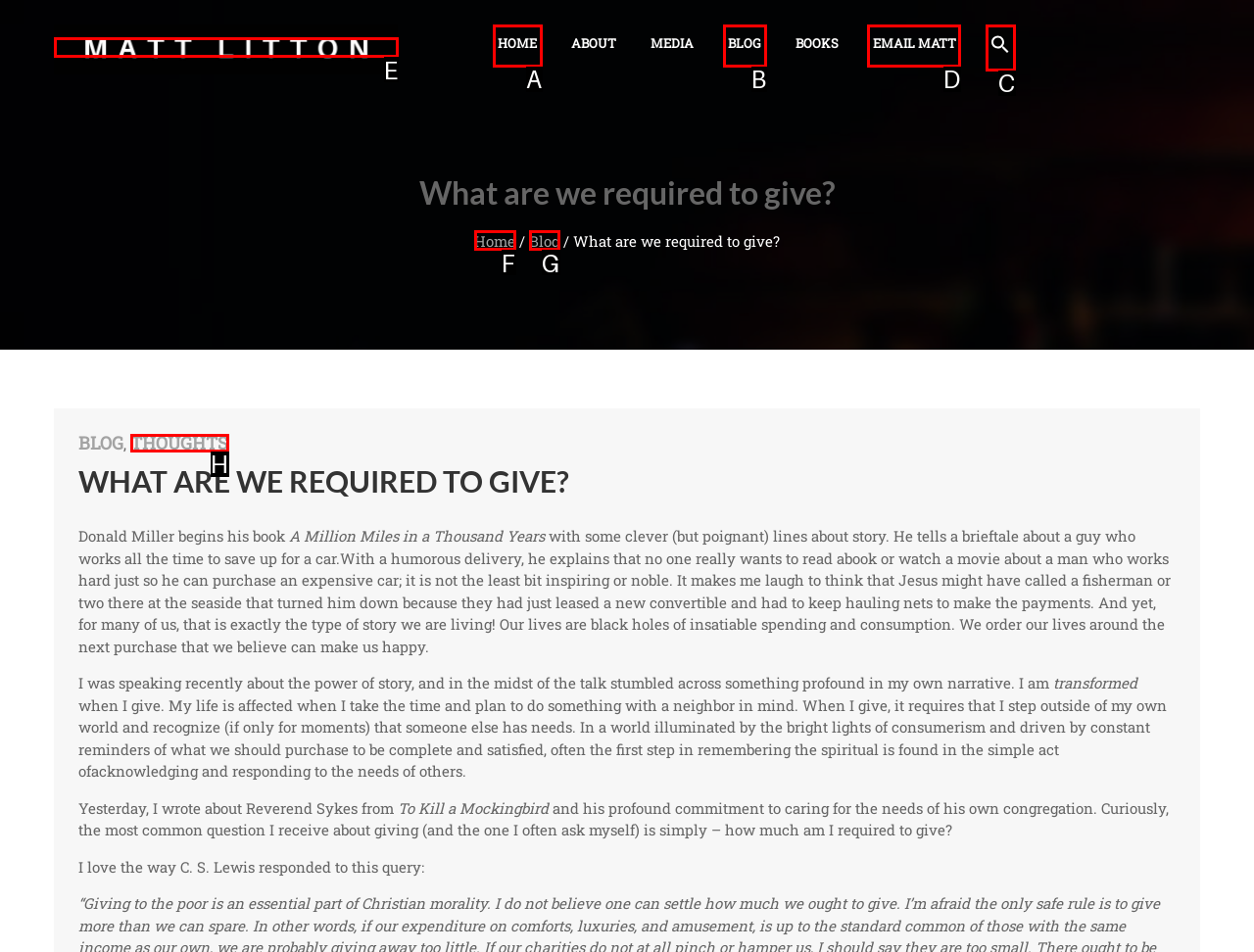Out of the given choices, which letter corresponds to the UI element required to Email Matt Litton? Answer with the letter.

D